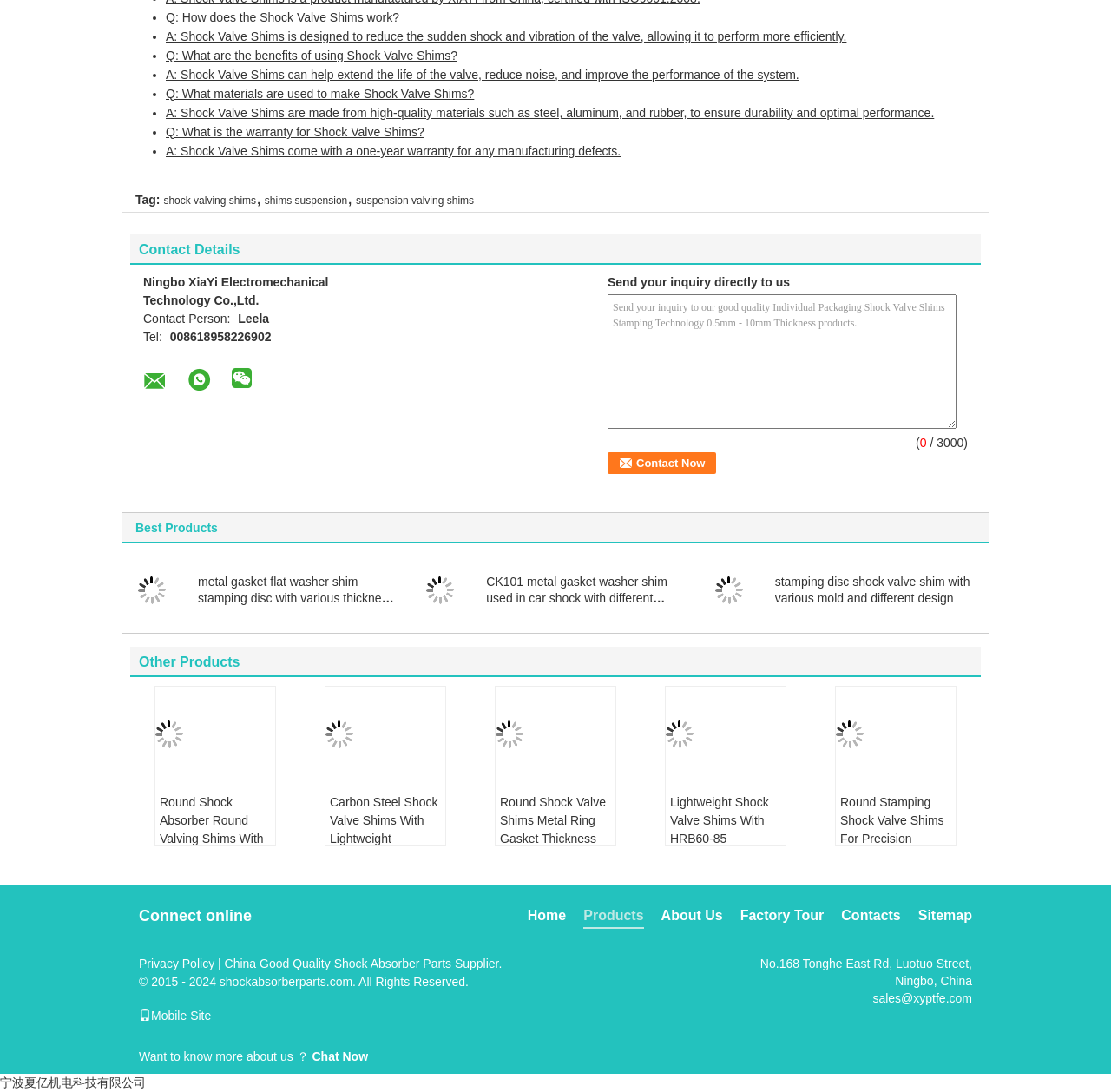What materials are used to make Shock Valve Shims?
Please provide an in-depth and detailed response to the question.

The webpage states that Shock Valve Shims are made from high-quality materials such as steel, aluminum, and rubber, to ensure durability and optimal performance.